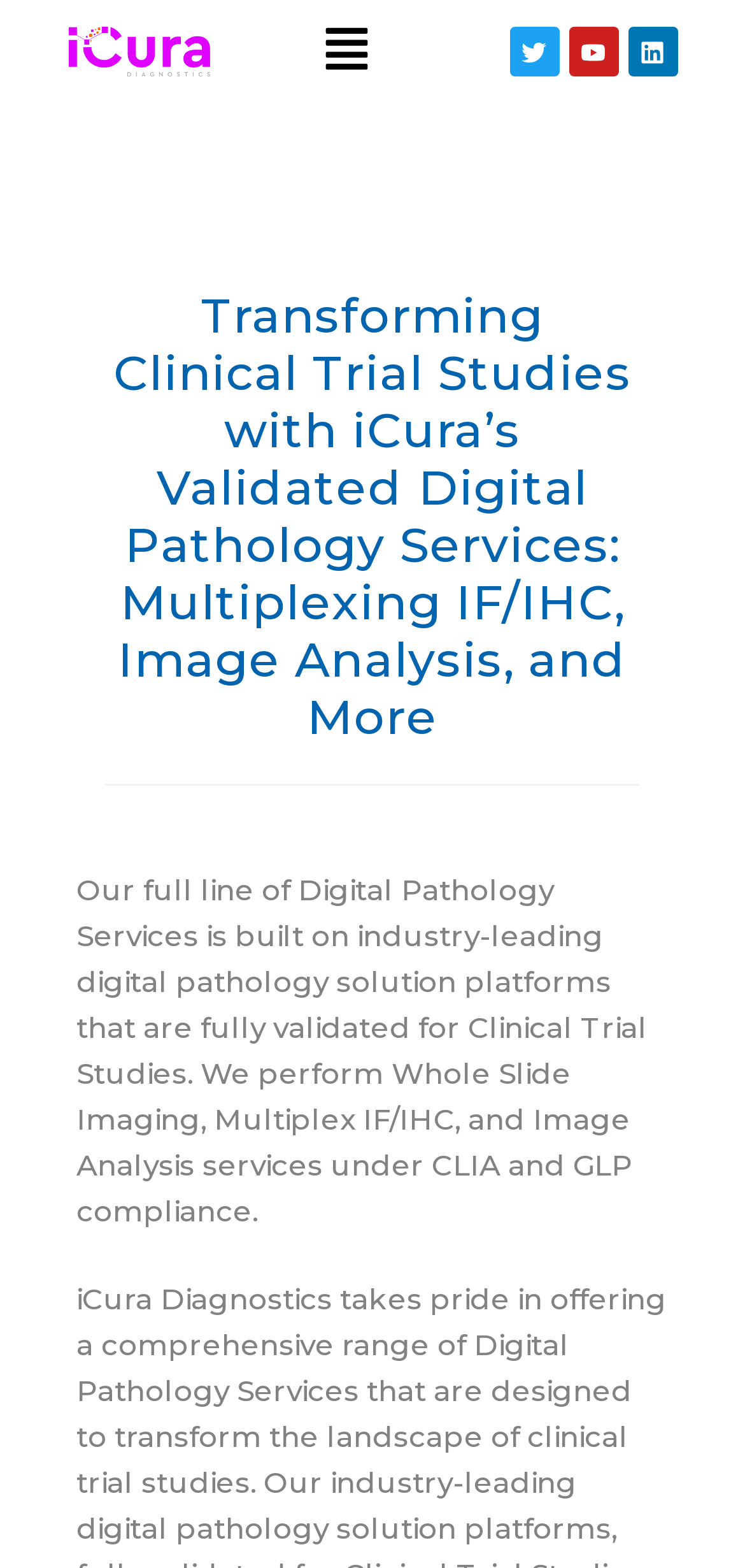Using the information in the image, could you please answer the following question in detail:
What type of services does the company offer?

The static text element mentions that the company offers a full line of Digital Pathology Services, which includes Whole Slide Imaging, Multiplex IF/IHC, and Image Analysis services.